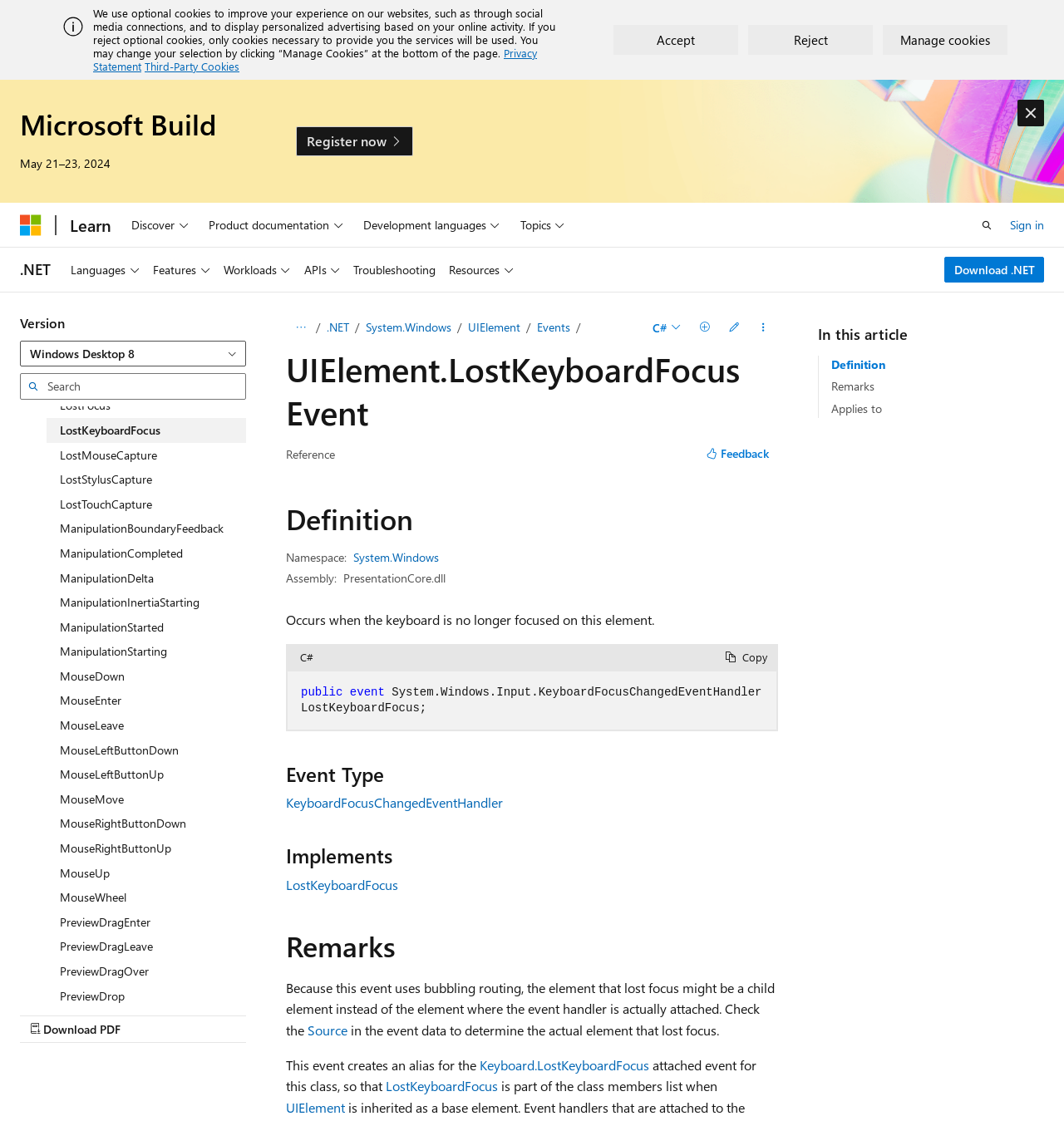Could you specify the bounding box coordinates for the clickable section to complete the following instruction: "Go to the Contact Us page"?

None